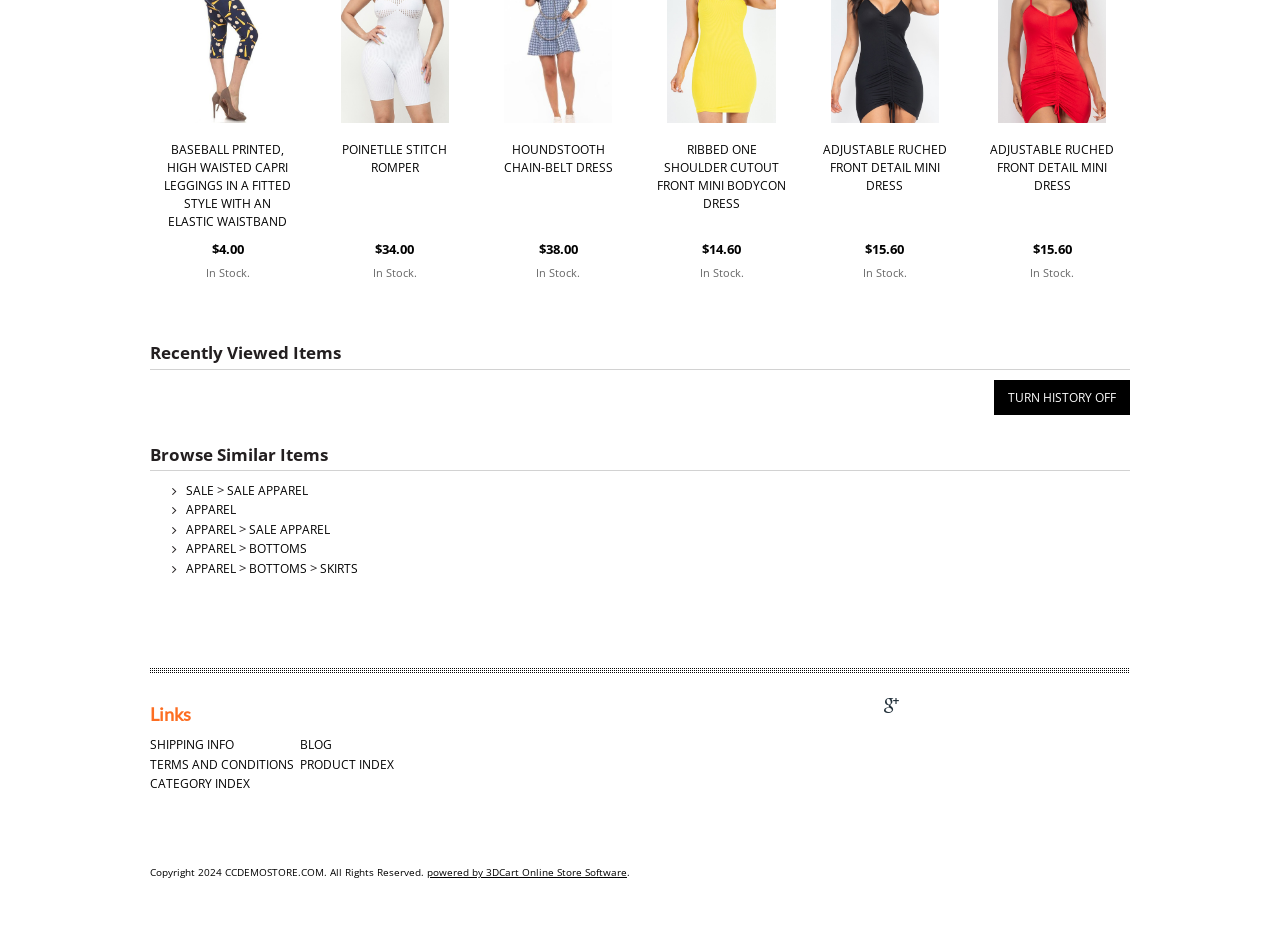Determine the bounding box coordinates of the clickable element to complete this instruction: "View baseball printed leggings". Provide the coordinates in the format of four float numbers between 0 and 1, [left, top, right, bottom].

[0.128, 0.15, 0.227, 0.244]